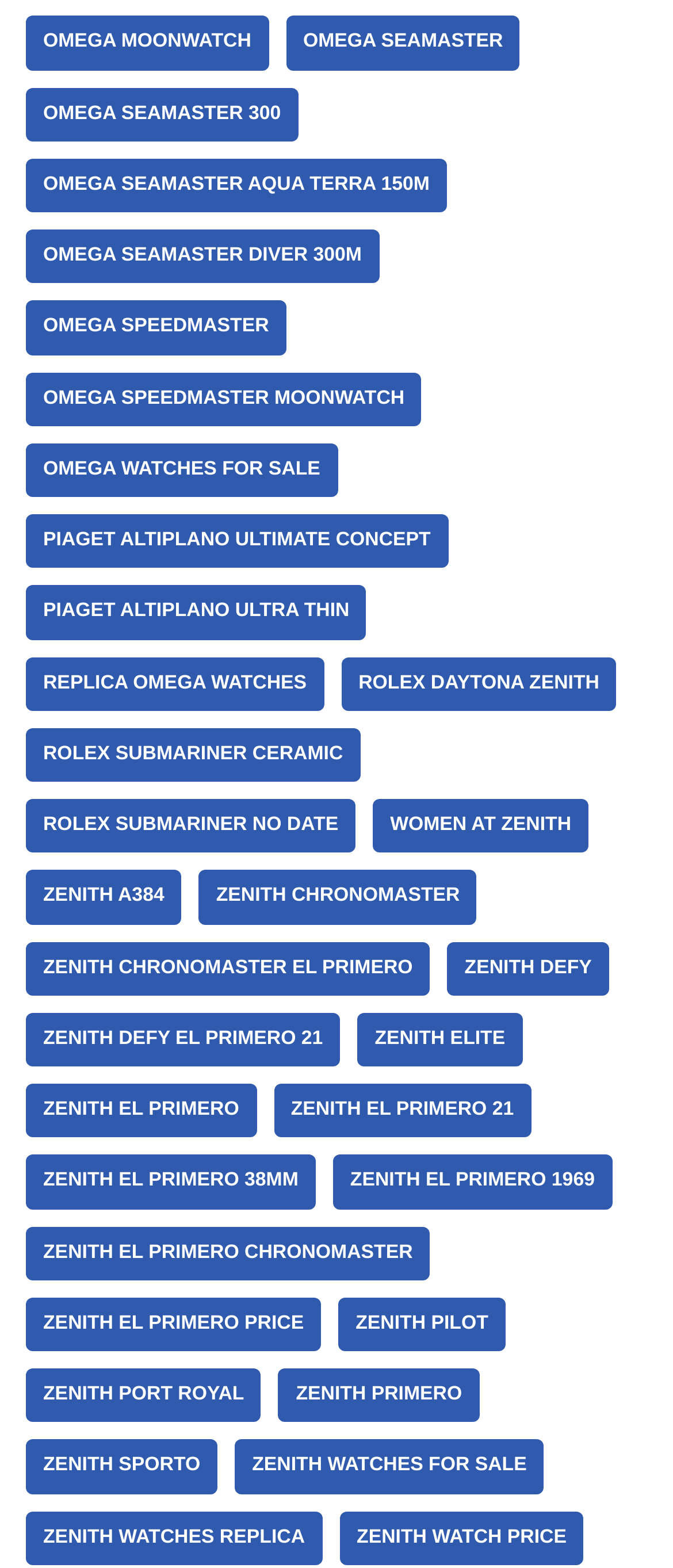Identify the bounding box coordinates of the clickable region required to complete the instruction: "View OMEGA SEAMASTER 300". The coordinates should be given as four float numbers within the range of 0 and 1, i.e., [left, top, right, bottom].

[0.038, 0.056, 0.443, 0.09]